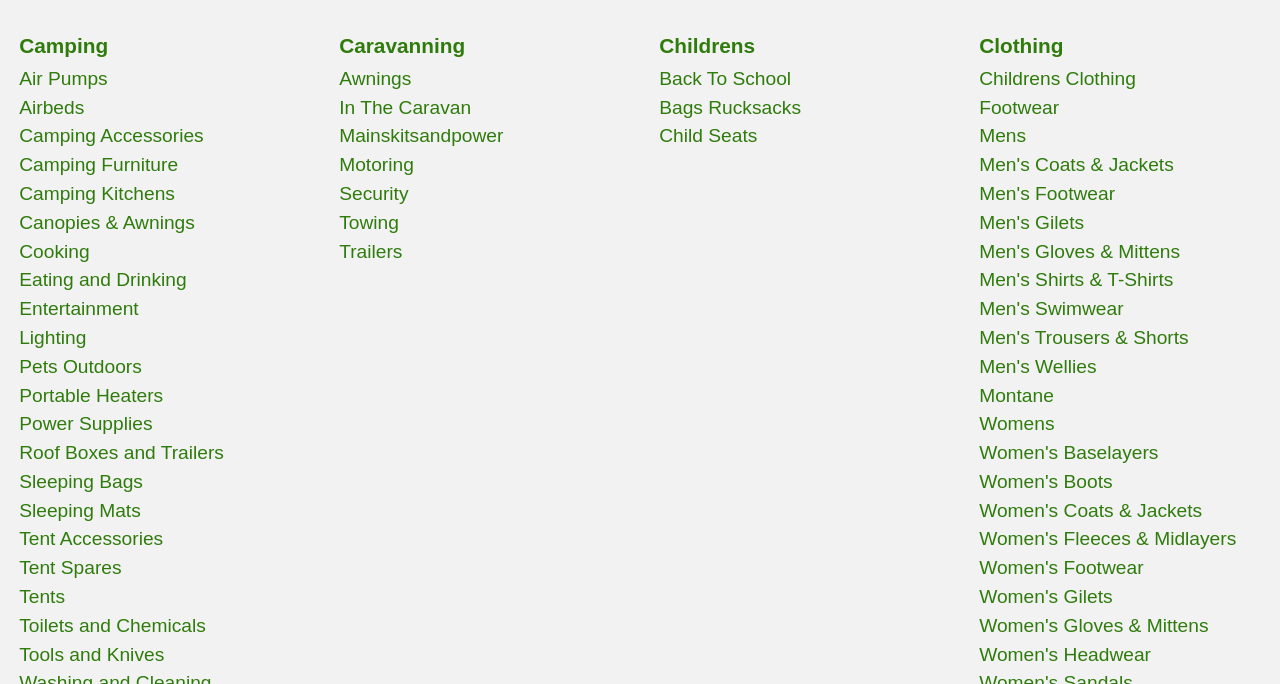Locate the bounding box coordinates of the element I should click to achieve the following instruction: "Browse Childrens".

[0.515, 0.049, 0.59, 0.083]